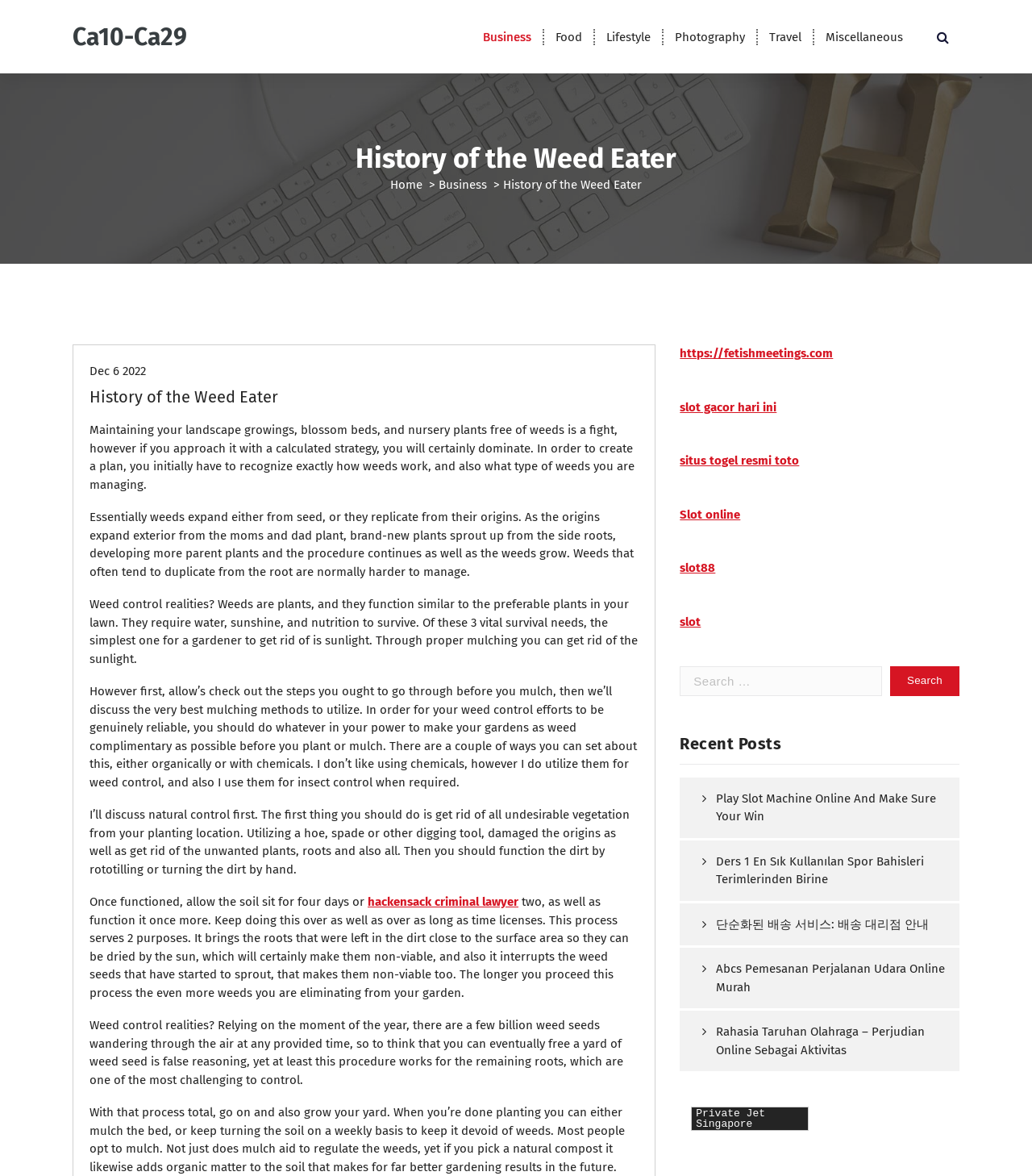Determine the bounding box for the described UI element: "Slot online".

[0.659, 0.514, 0.73, 0.526]